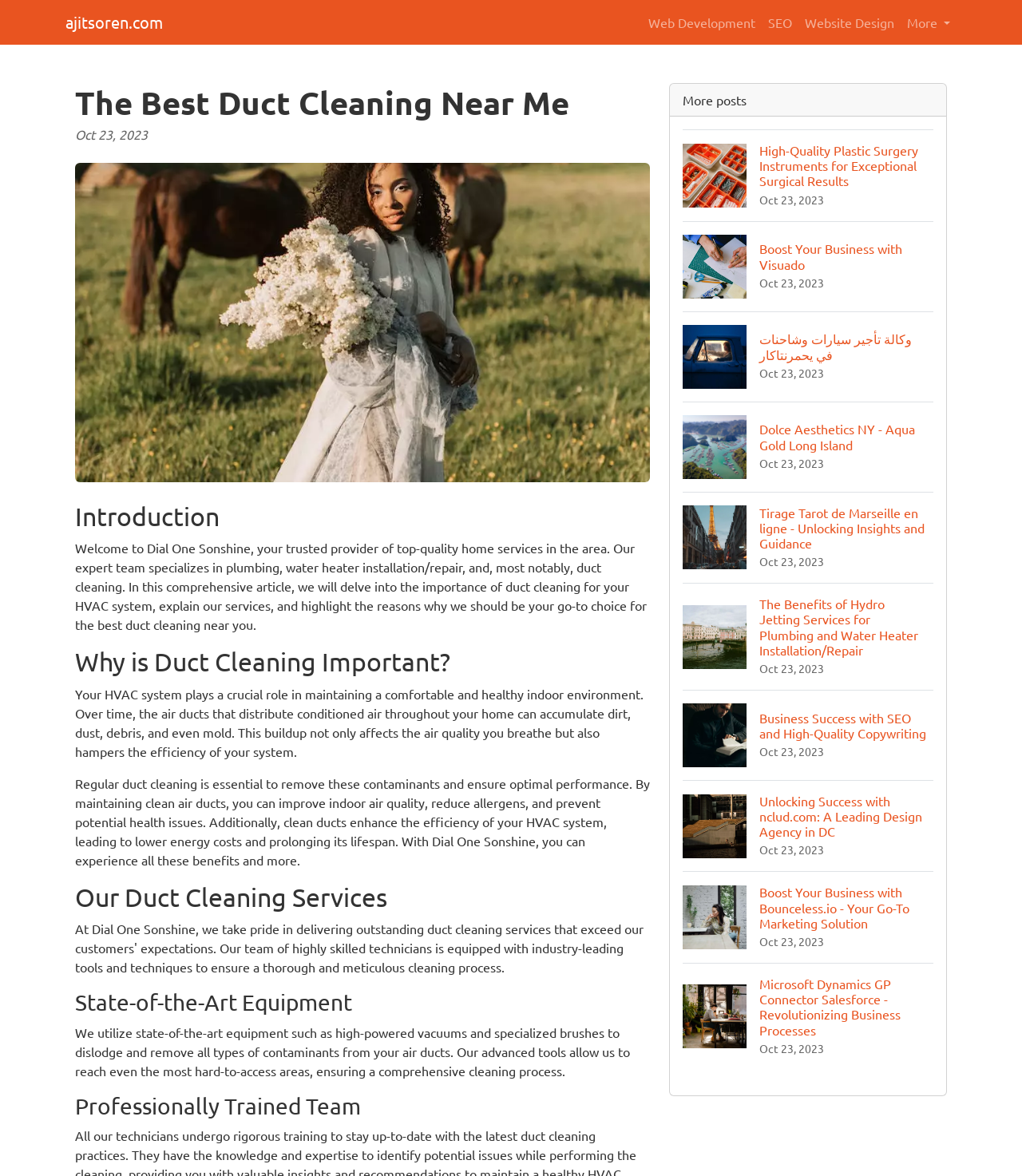Please find and report the primary heading text from the webpage.

The Best Duct Cleaning Near Me